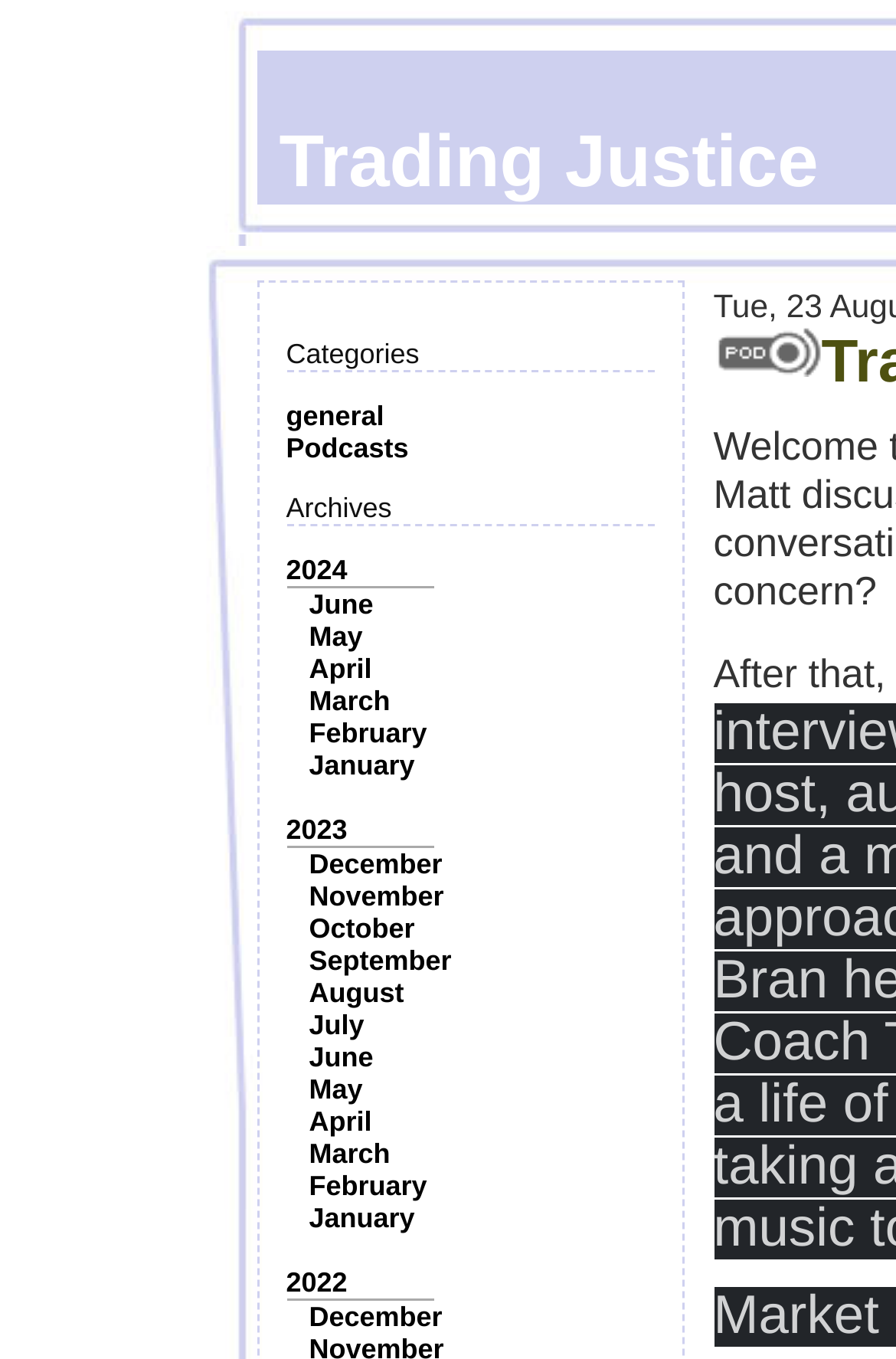Determine the bounding box coordinates for the area that needs to be clicked to fulfill this task: "Click on the 'general' category". The coordinates must be given as four float numbers between 0 and 1, i.e., [left, top, right, bottom].

[0.319, 0.294, 0.429, 0.318]